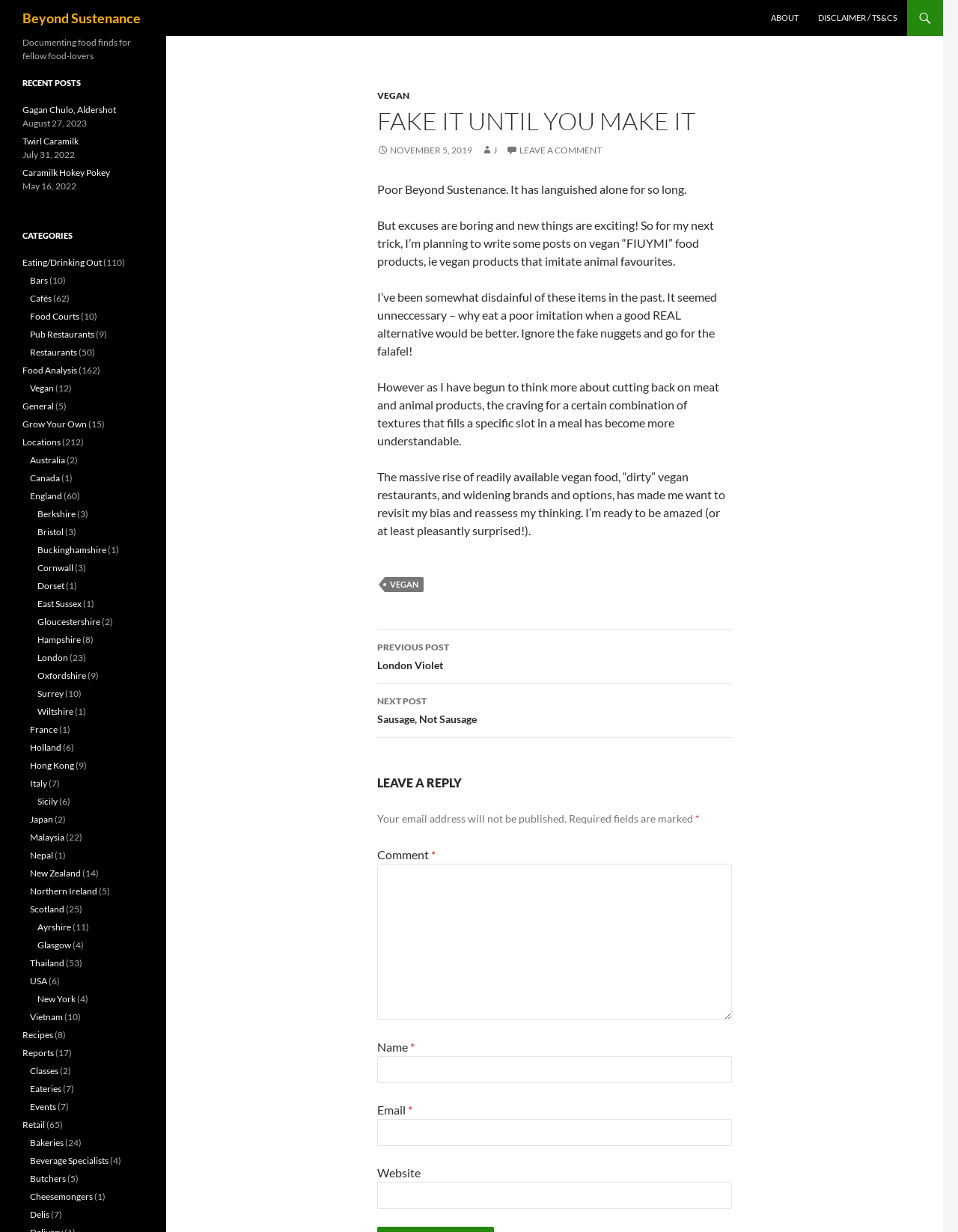How many recent posts are listed?
Please analyze the image and answer the question with as much detail as possible.

The number of recent posts can be counted from the links listed under the 'Recent Posts' heading, which includes 'Gagan Chulo, Aldershot', 'Twirl Caramilk', and 'Caramilk Hokey Pokey'.